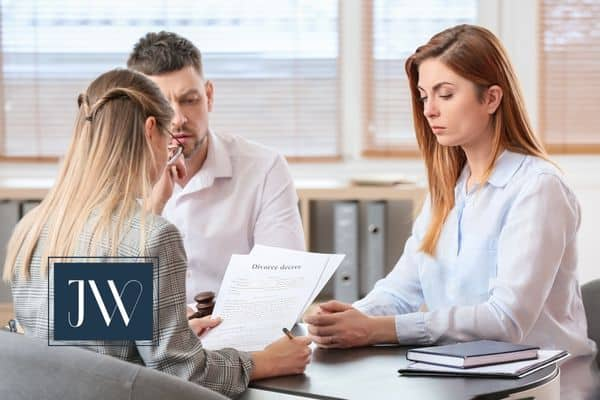What is the man in the light shirt doing?
Please give a detailed answer to the question using the information shown in the image.

The man in the light shirt appears to be deep in thought, possibly considering the implications of their discussions, indicating that he is engaged in the conversation and contemplating the consequences of their decisions.